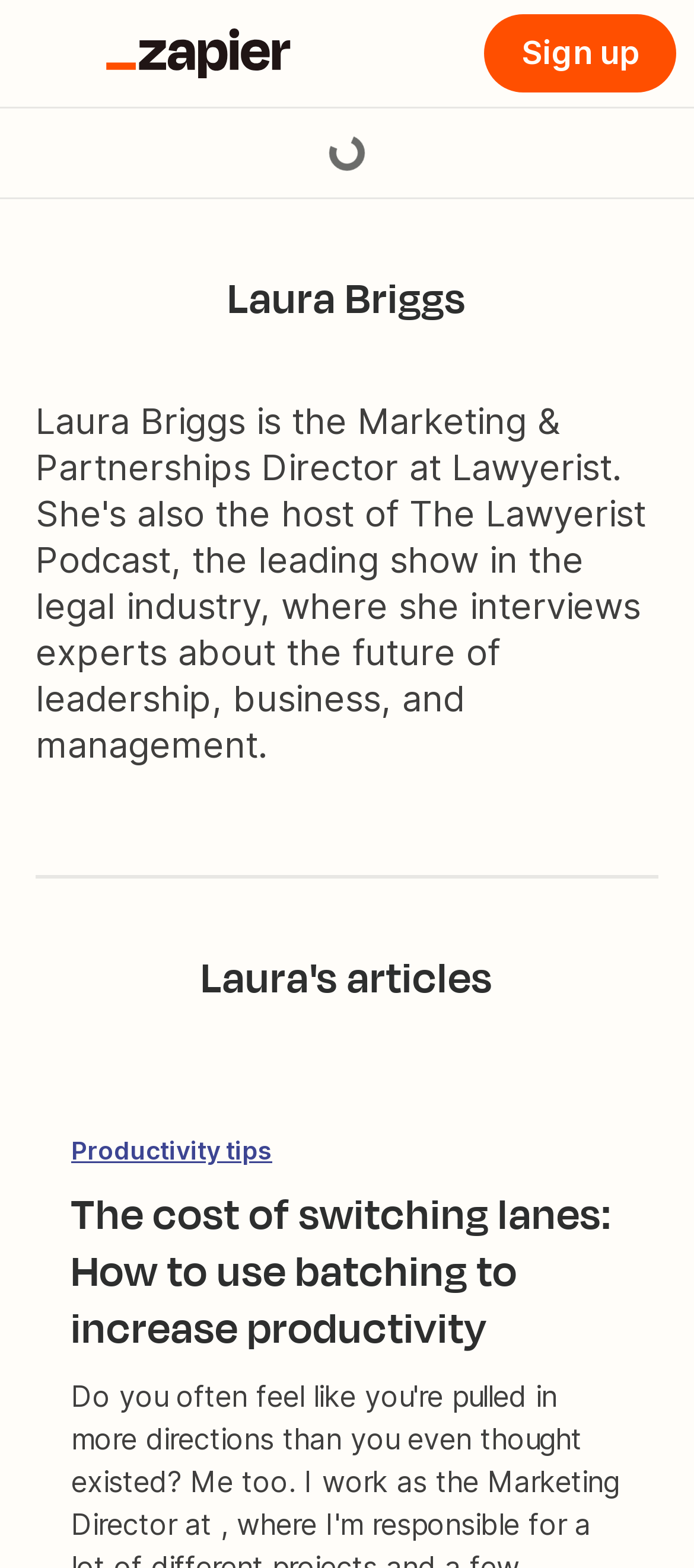Identify the bounding box coordinates of the part that should be clicked to carry out this instruction: "Sign up".

[0.697, 0.009, 0.974, 0.059]